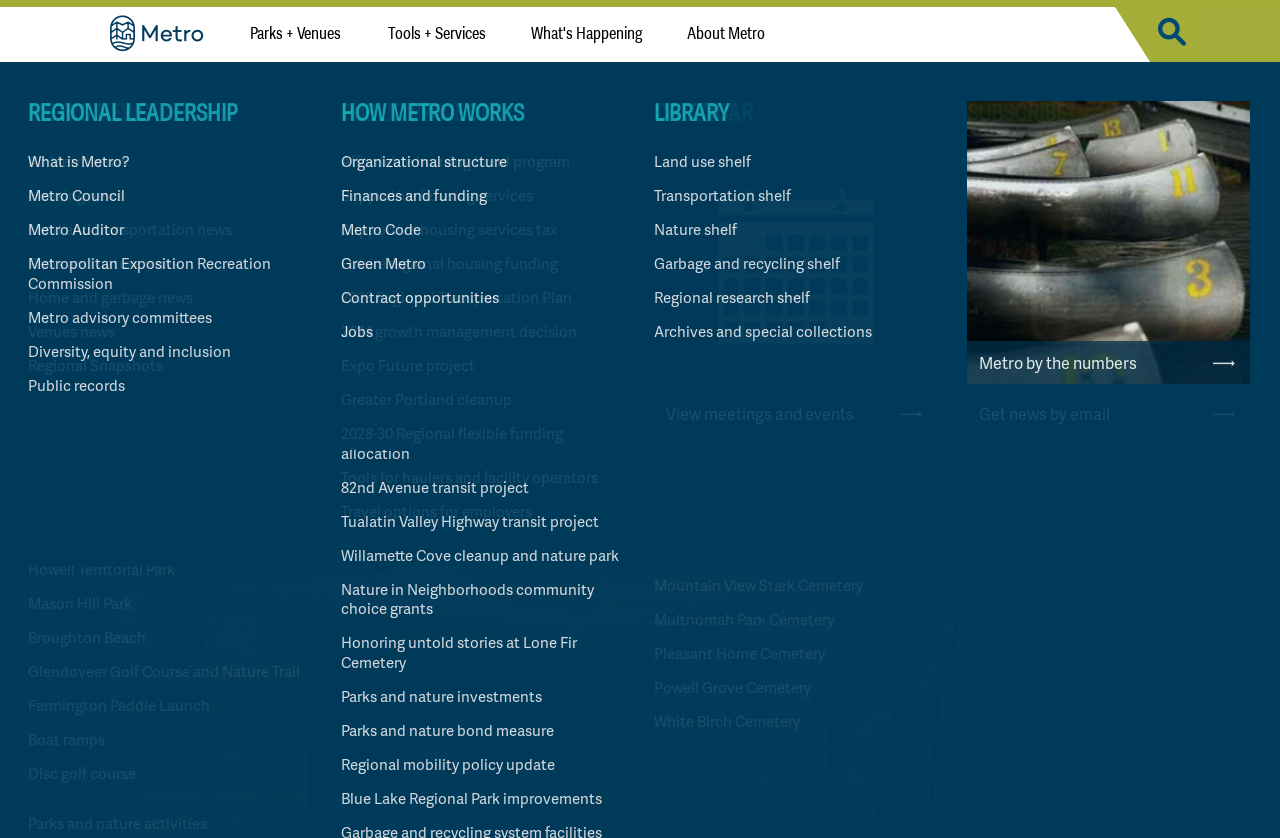What is the purpose of the textbox?
Please answer the question with as much detail and depth as you can.

I determined the purpose of the textbox by looking at its location and the surrounding elements, including the heading 'Search form' and the button 'Search', which suggests that the textbox is used for searching.